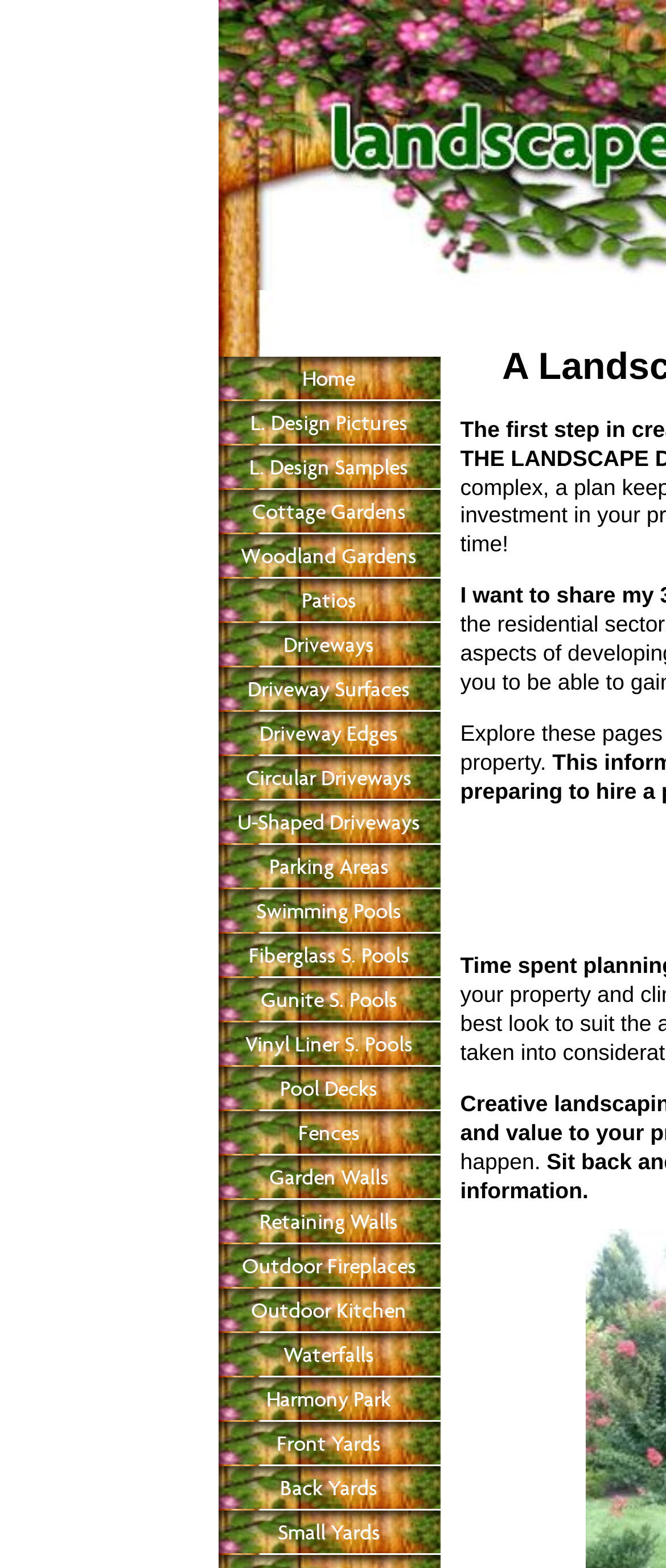Are there any links related to swimming pools?
Based on the screenshot, answer the question with a single word or phrase.

Yes